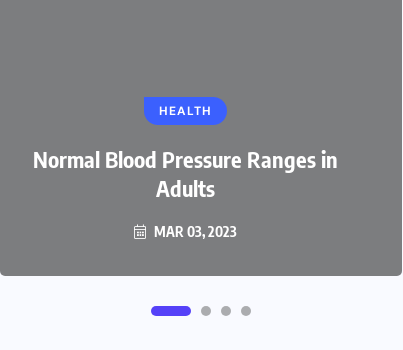Generate an elaborate description of what you see in the image.

The image presents a clean and informative layout highlighting the topic "Normal Blood Pressure Ranges in Adults." Set against a gray background, the title is prominently displayed in white text, signifying the focus on health. Above the title, a blue badge labeled "HEALTH" emphasizes the category of the content. Below the title, the date "MAR 03, 2023" indicates when the information was published. This design aims to provide clarity and accessibility for readers interested in understanding the normal blood pressure ranges pertinent to adult health.